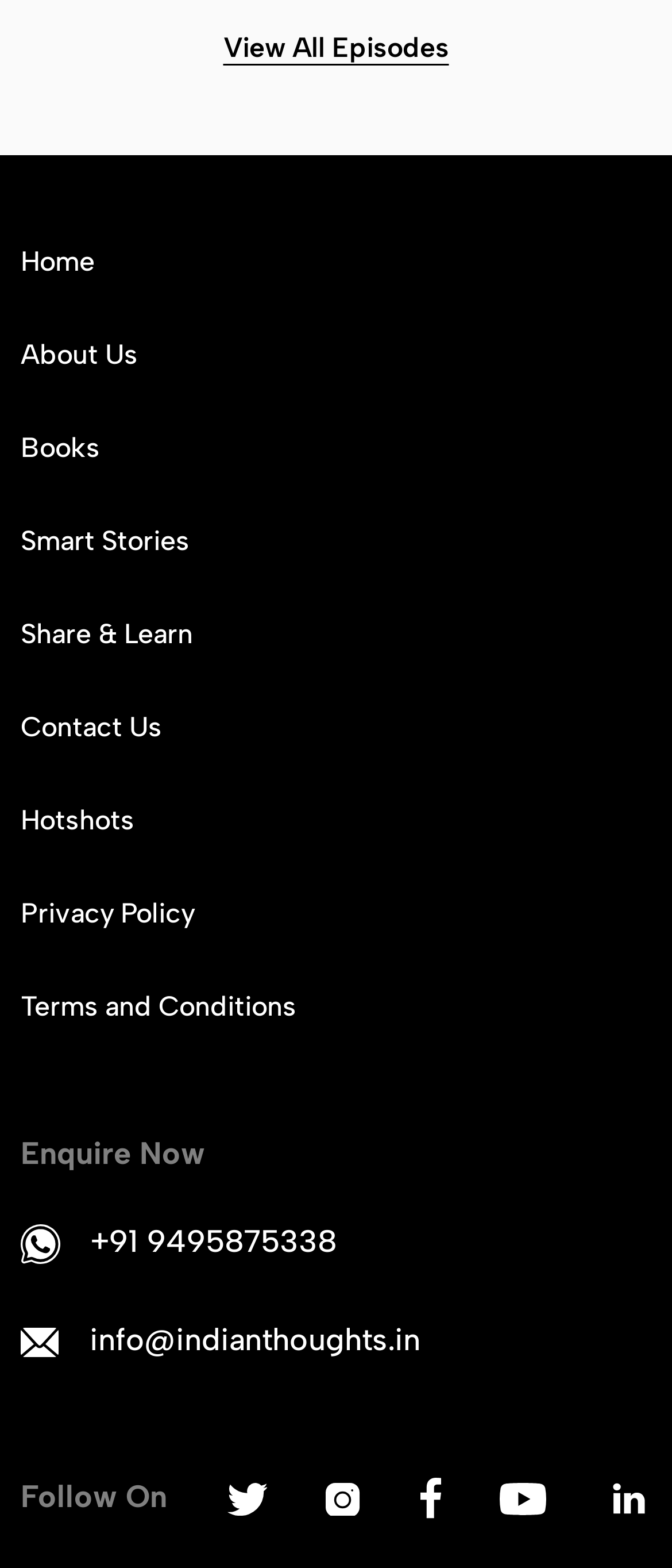Provide a one-word or brief phrase answer to the question:
What is the text above the social media icons?

Follow On